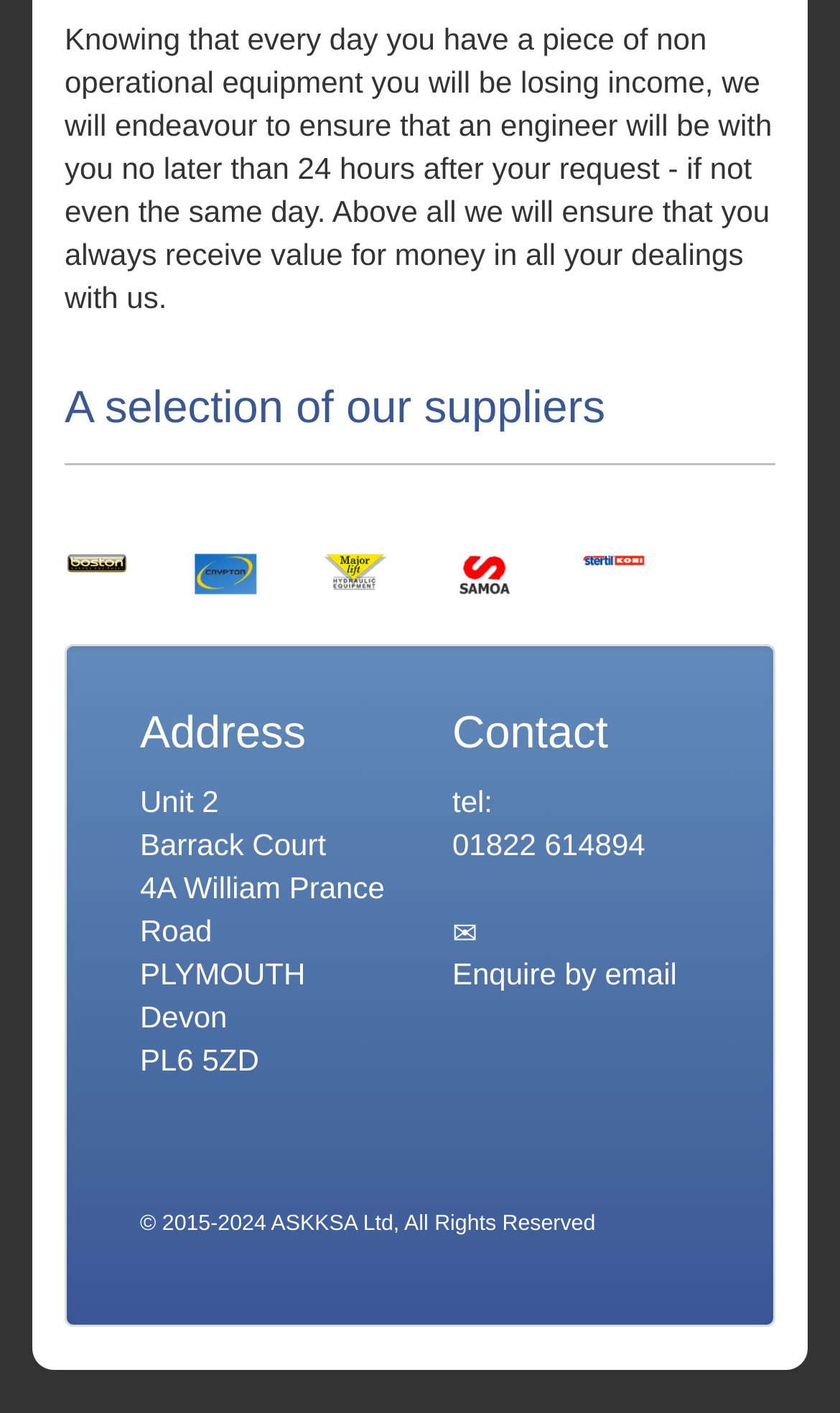Locate the UI element that matches the description Enquire by email in the webpage screenshot. Return the bounding box coordinates in the format (top-left x, top-left y, bottom-right x, bottom-right y), with values ranging from 0 to 1.

[0.538, 0.676, 0.806, 0.701]